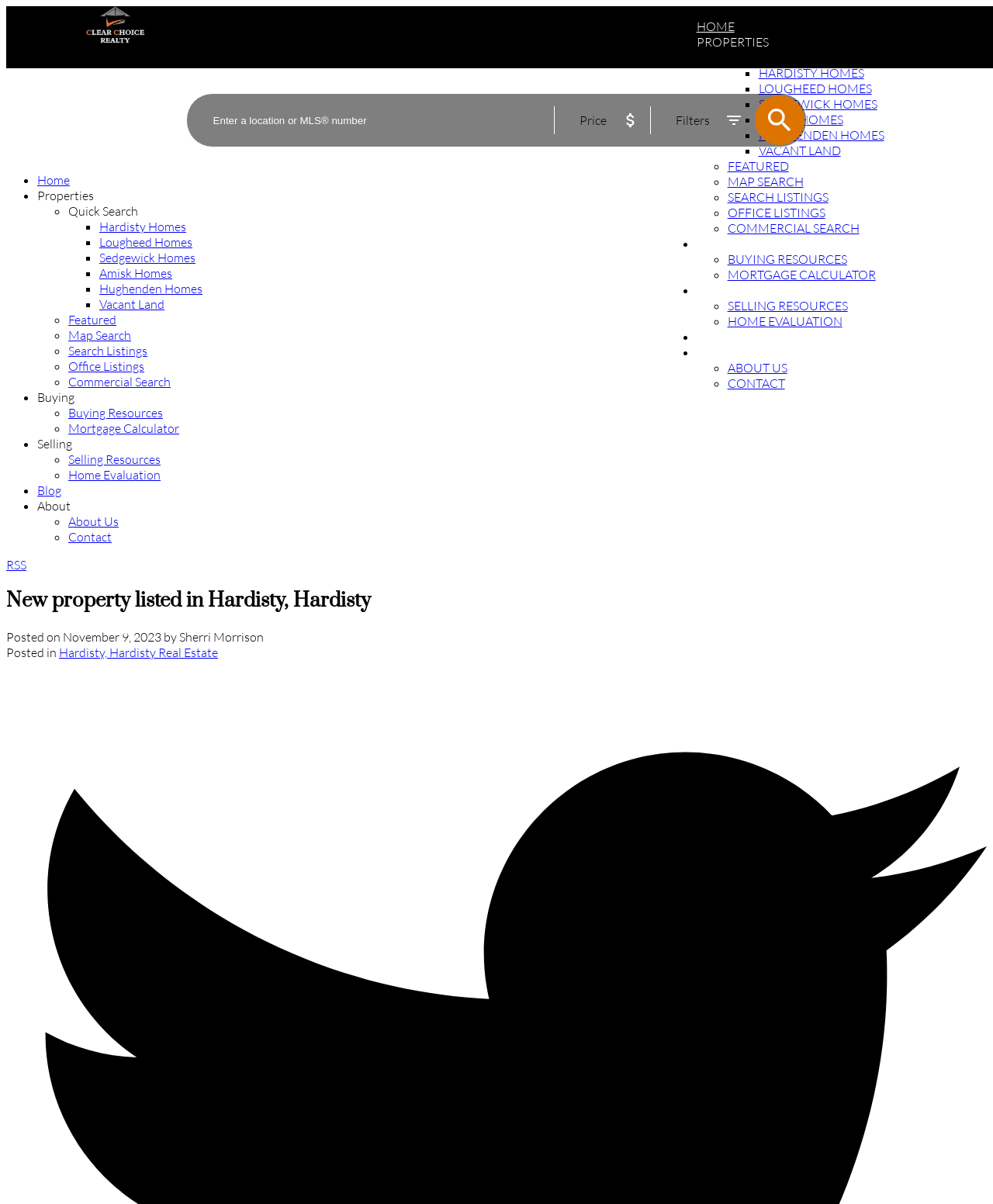Please identify the bounding box coordinates of the region to click in order to complete the given instruction: "Click on the 'HOME' menu item". The coordinates should be four float numbers between 0 and 1, i.e., [left, top, right, bottom].

[0.701, 0.015, 0.74, 0.028]